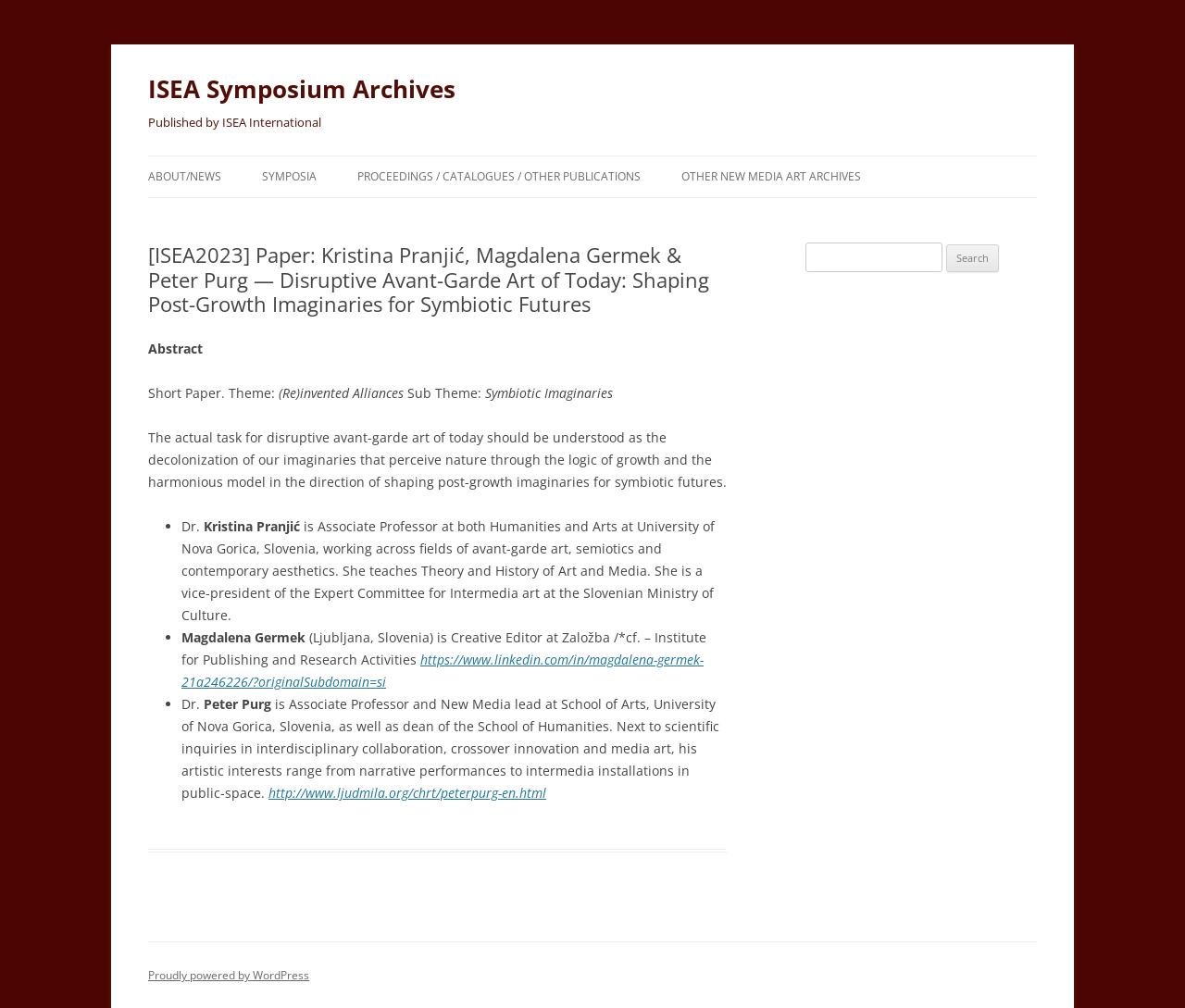What is the theme of the paper?
Please give a detailed and elaborate answer to the question.

The theme of the paper can be found in the article section of the webpage, where it is stated as '(Re)invented Alliances'.